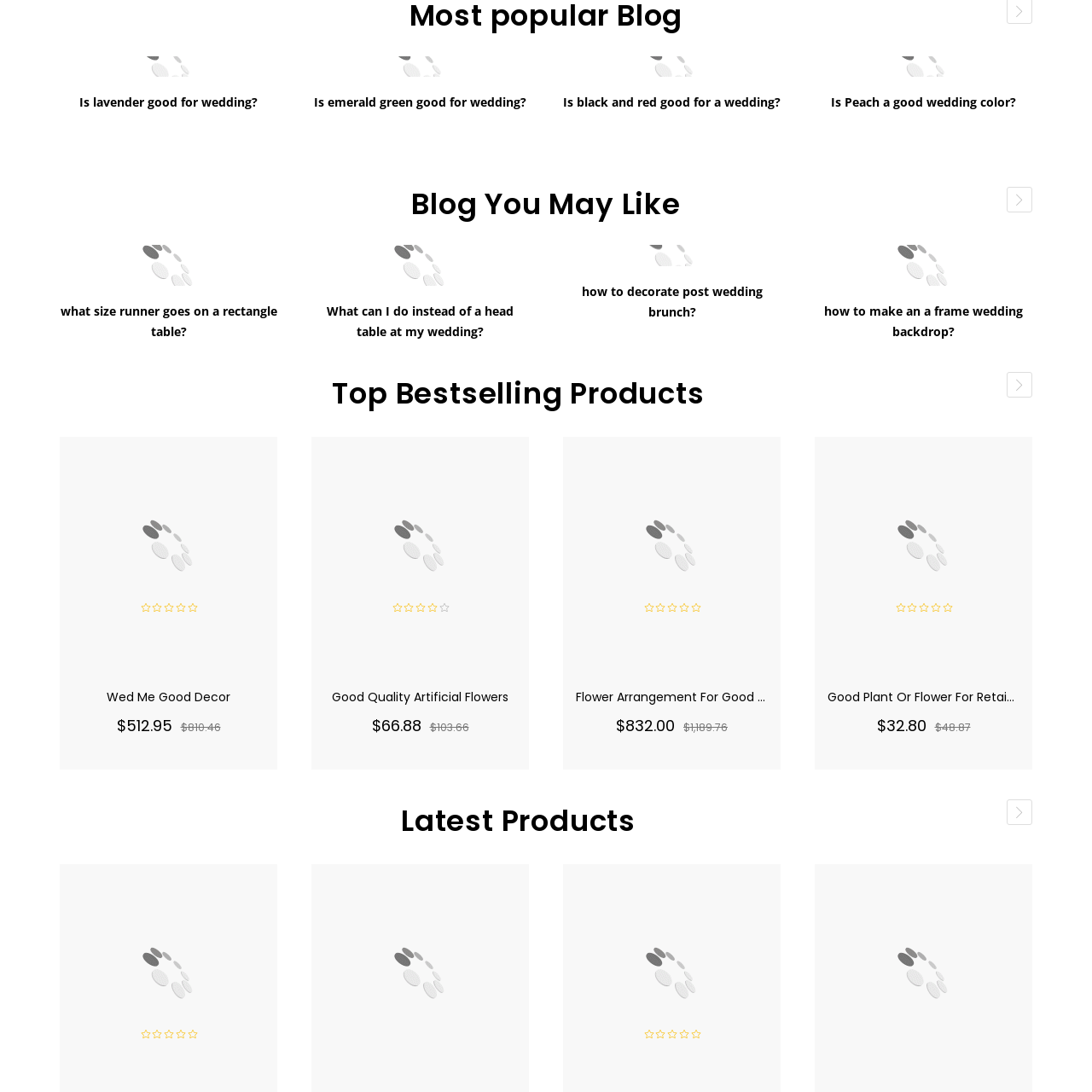Elaborate on the contents of the image highlighted by the red boundary in detail.

The image features a stylized graphic depicting "Wed Me Good Decor," which suggests a theme centered around wedding decorations. This graphic is likely associated with products or services focused on enhancing wedding aesthetics, providing ideas and options for couples planning their special day. The overall design emphasizes elegance and simplicity, aligning with modern wedding trends.